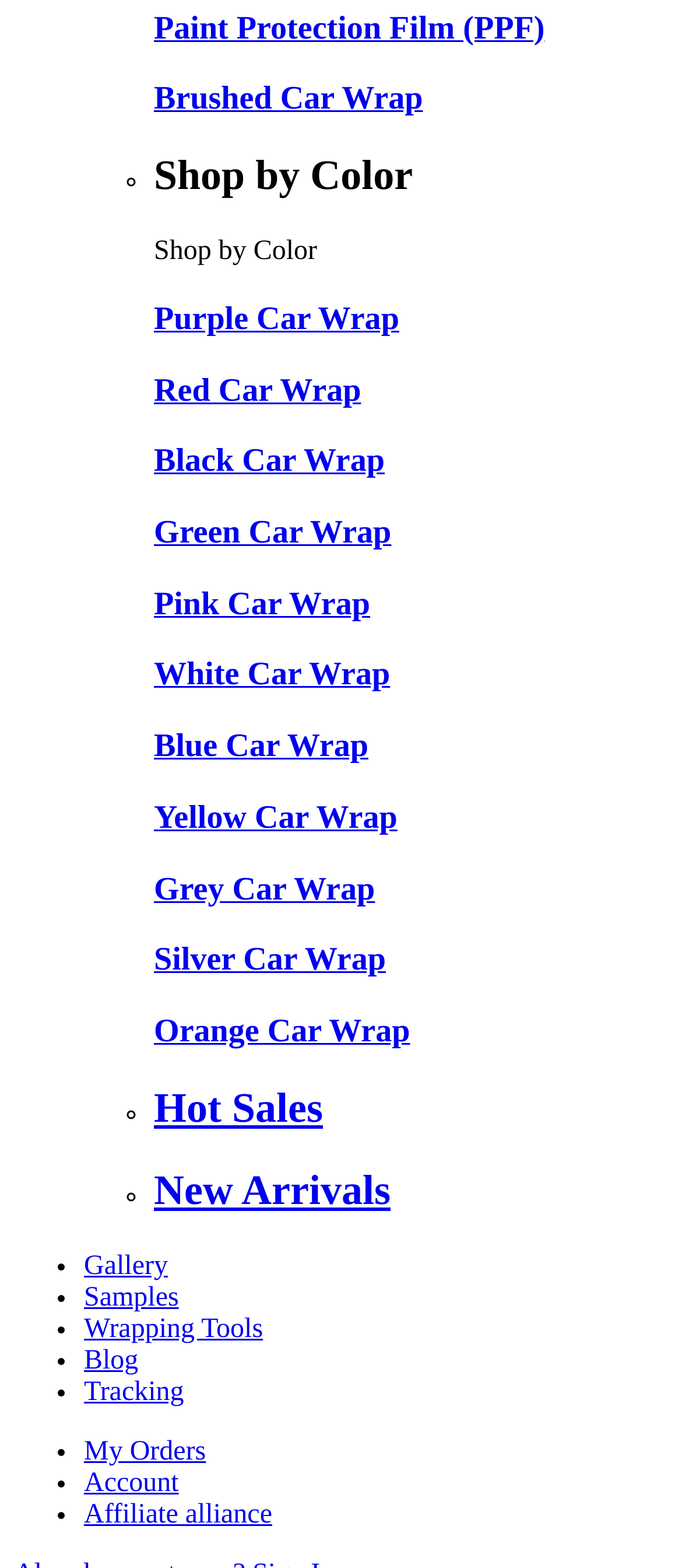Please locate the UI element described by "Tracking" and provide its bounding box coordinates.

[0.123, 0.878, 0.27, 0.897]